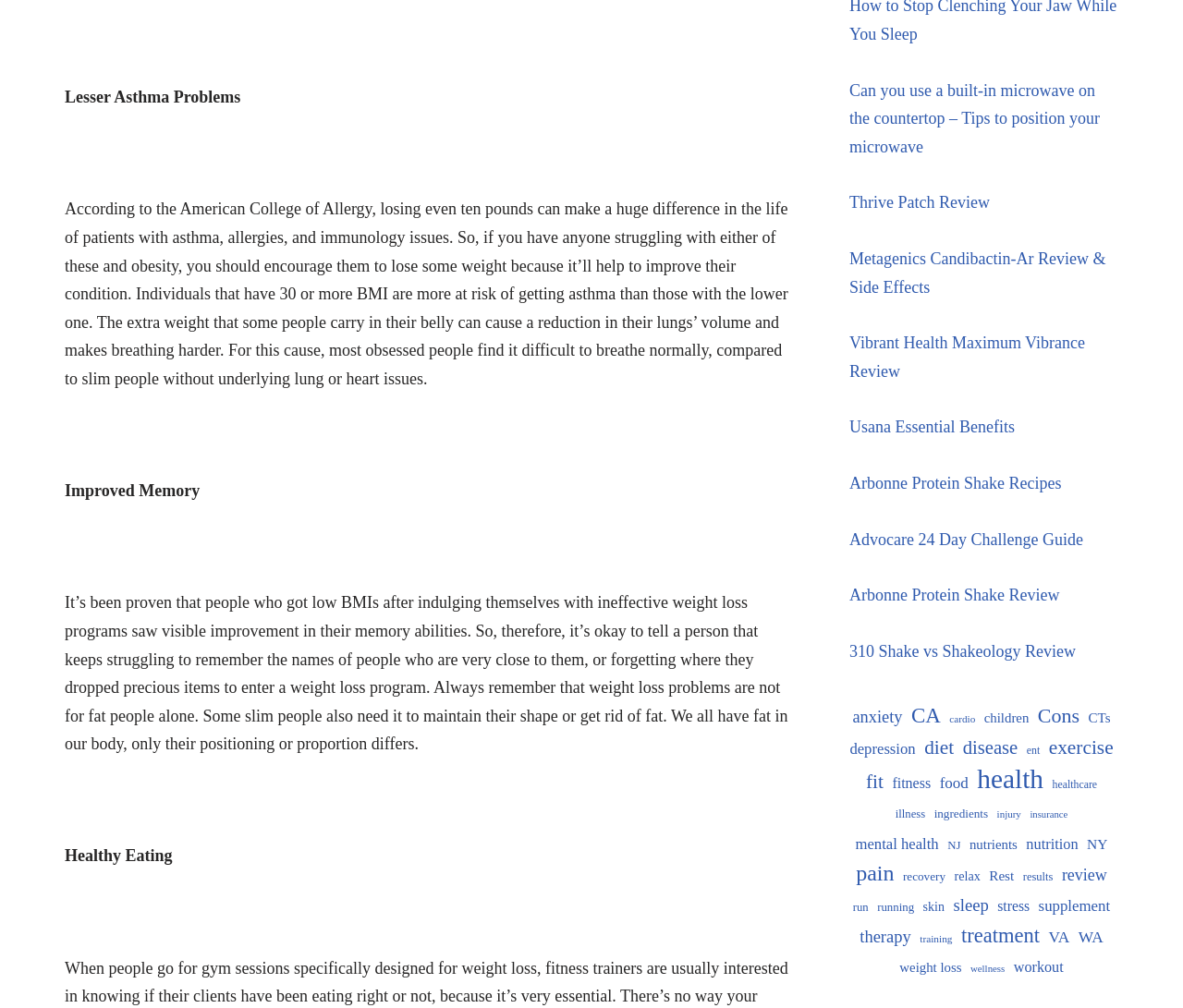Bounding box coordinates are given in the format (top-left x, top-left y, bottom-right x, bottom-right y). All values should be floating point numbers between 0 and 1. Provide the bounding box coordinate for the UI element described as: fitness

[0.754, 0.763, 0.787, 0.791]